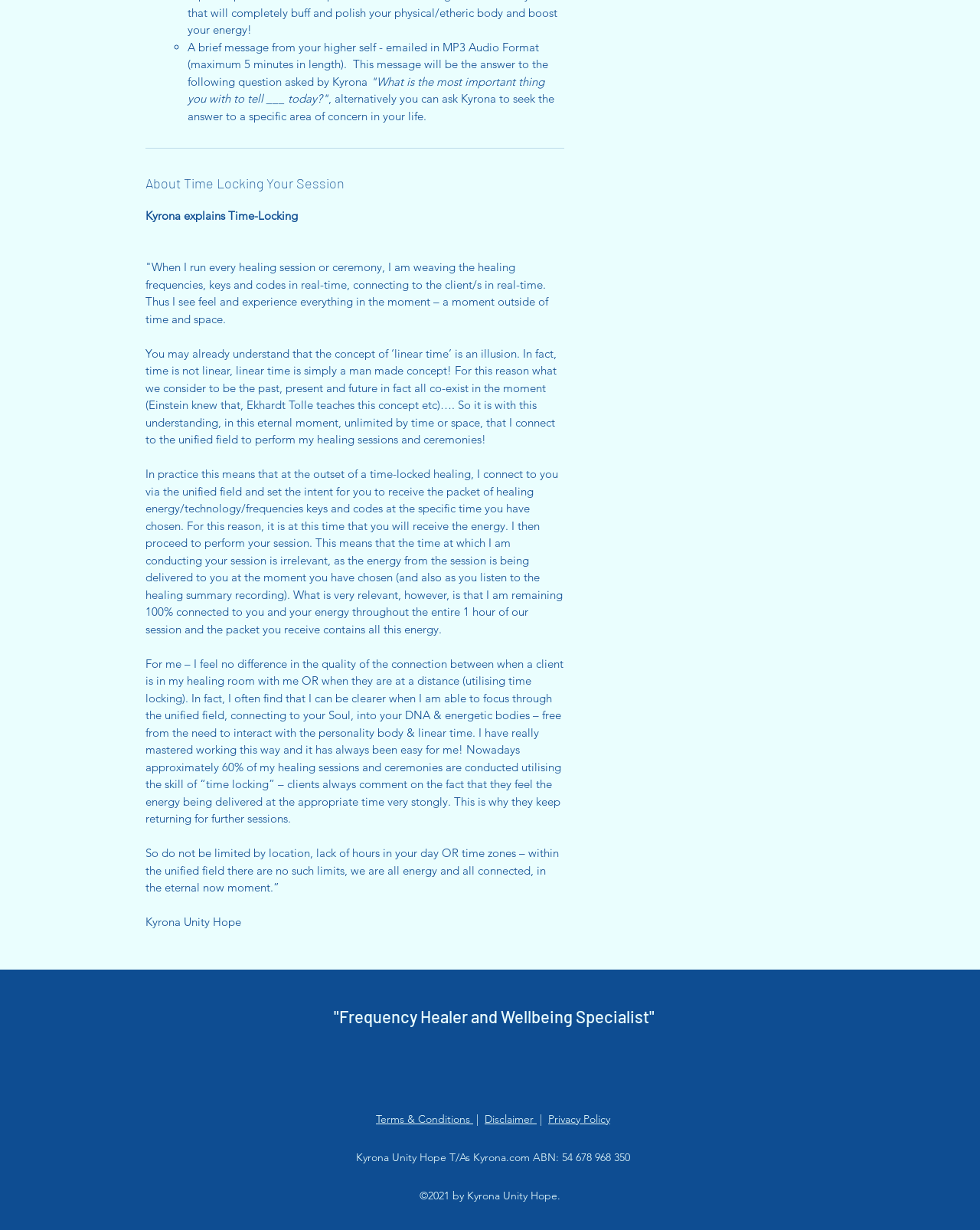Identify the bounding box for the UI element described as: "Privacy Policy". Ensure the coordinates are four float numbers between 0 and 1, formatted as [left, top, right, bottom].

[0.559, 0.904, 0.623, 0.915]